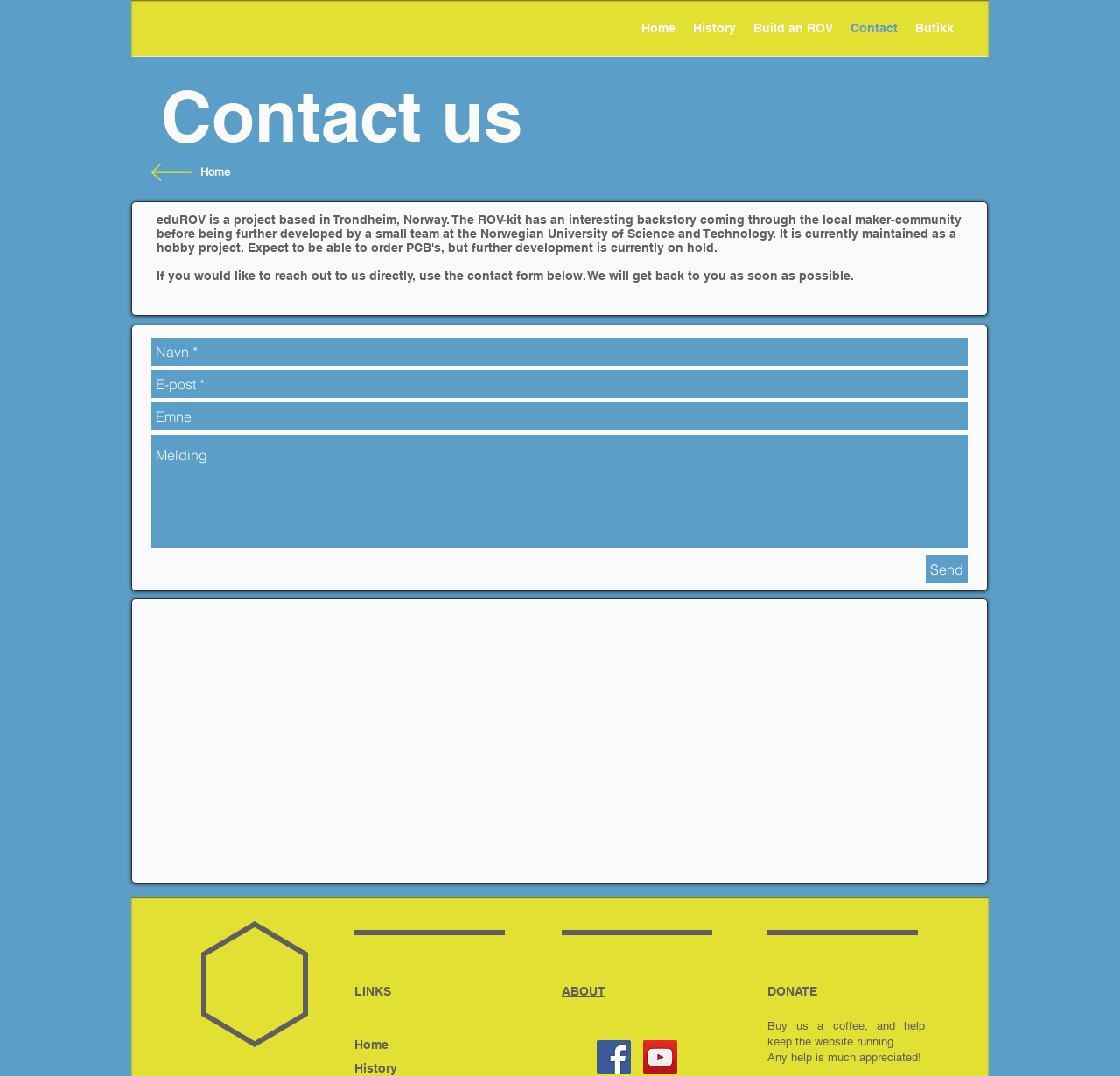How many navigation links are there?
Refer to the image and respond with a one-word or short-phrase answer.

5